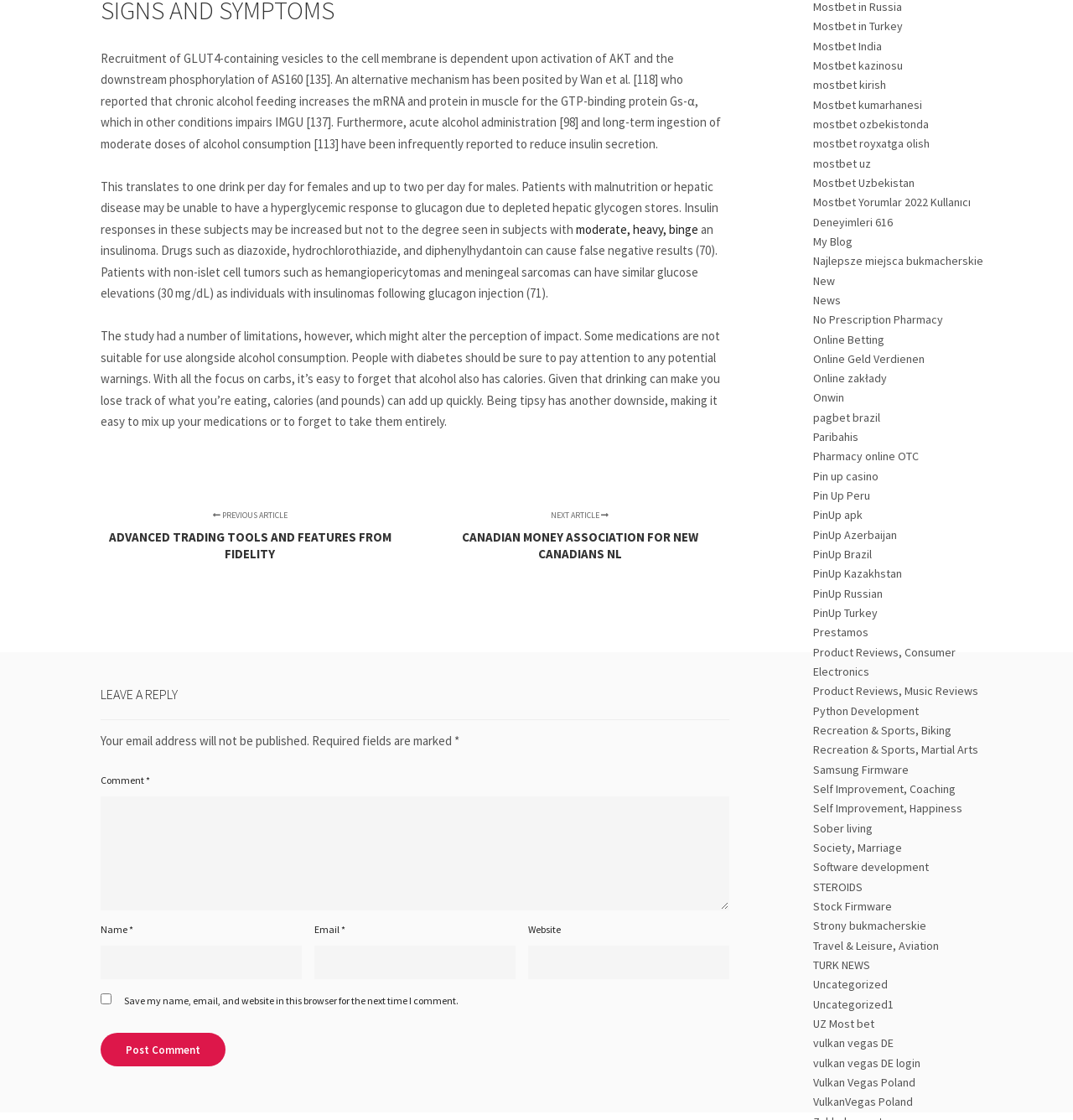What is the topic of the links in the right-hand sidebar?
Please answer the question with a detailed response using the information from the screenshot.

The links in the right-hand sidebar appear to be related to various topics, including online betting, sports, technology, and self-improvement, and do not seem to be directly related to the topic of the article.